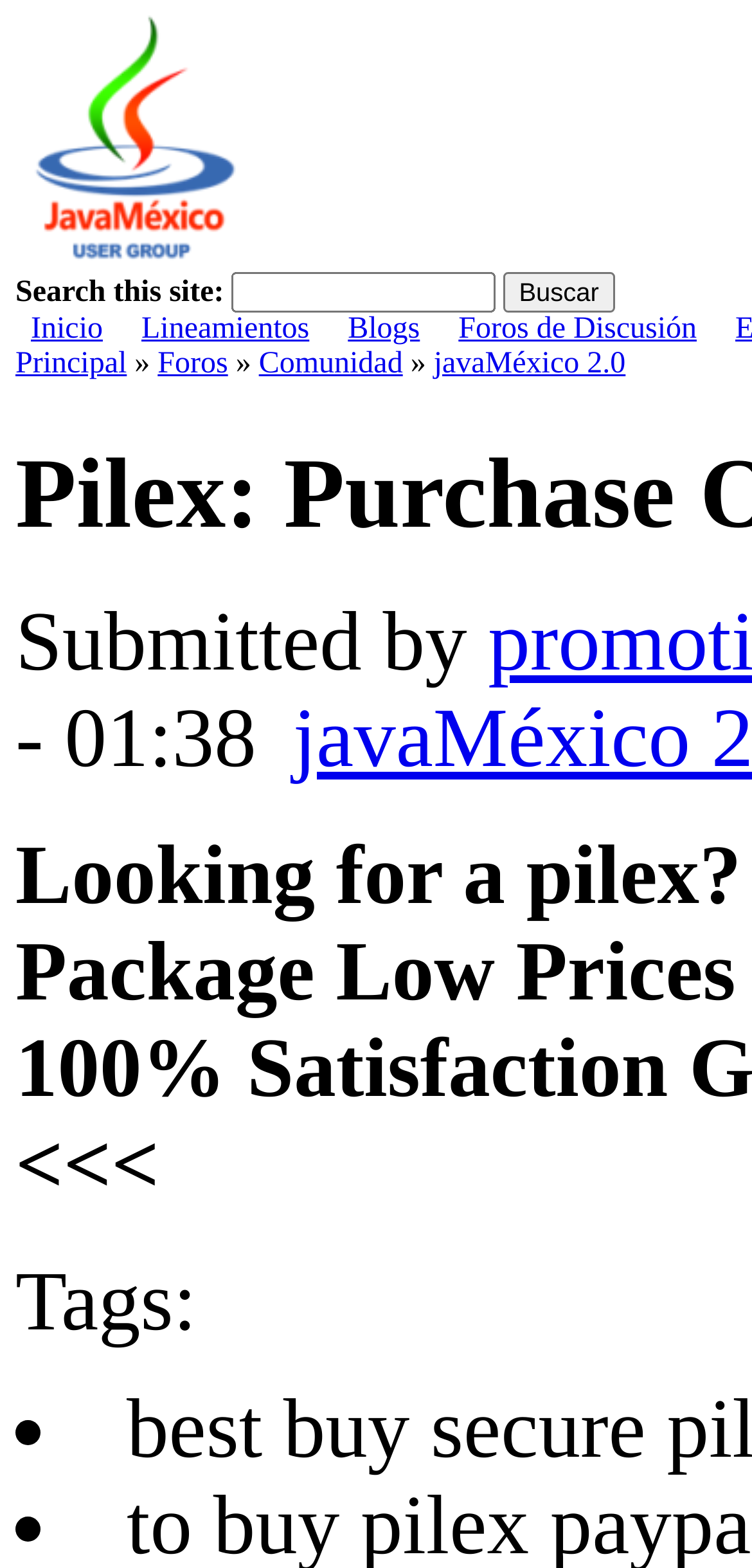What is the first link on the webpage?
Refer to the image and provide a concise answer in one word or phrase.

Principal